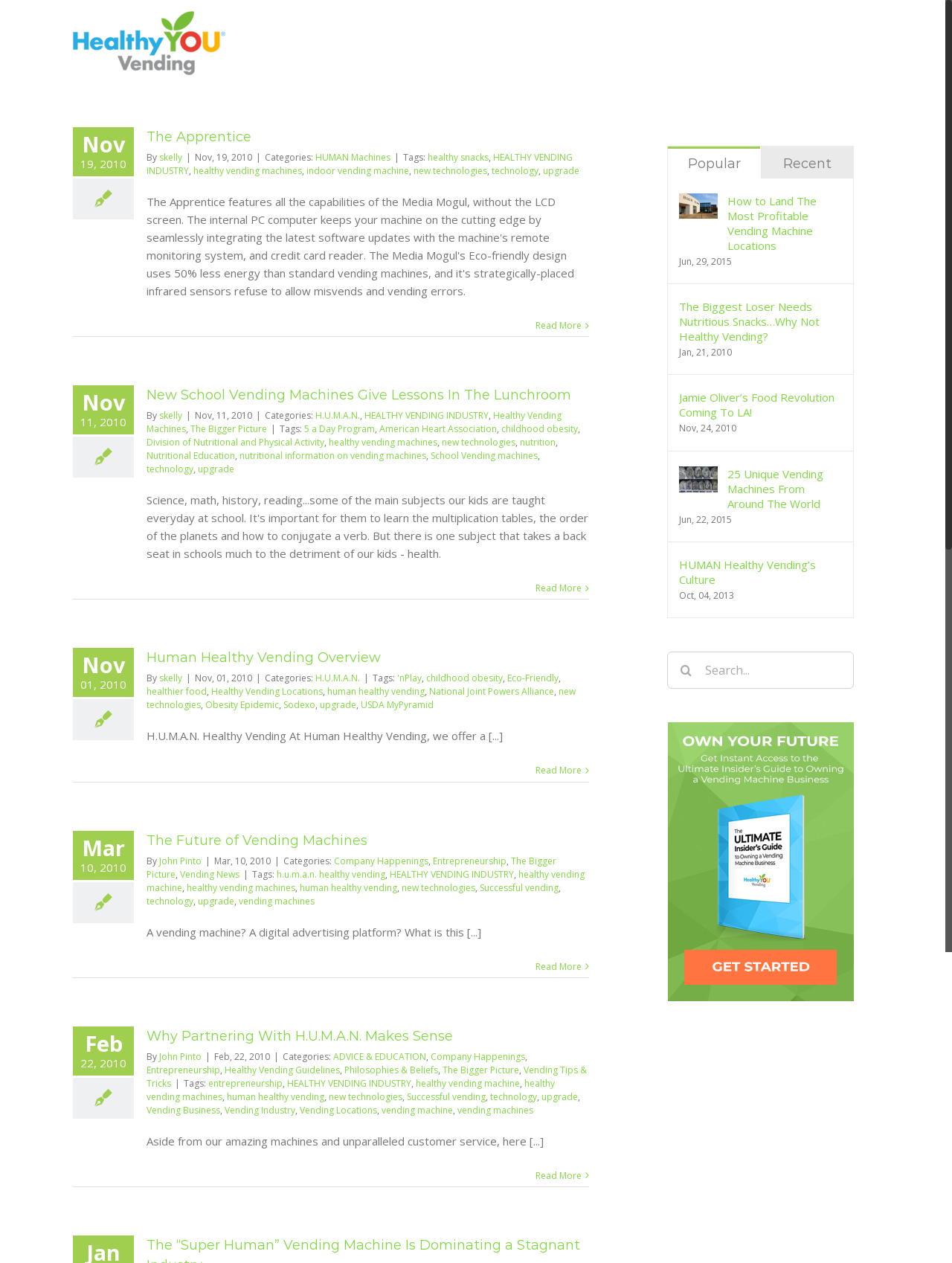Find the bounding box coordinates of the area to click in order to follow the instruction: "Click the 'The Apprentice' link".

[0.154, 0.102, 0.264, 0.115]